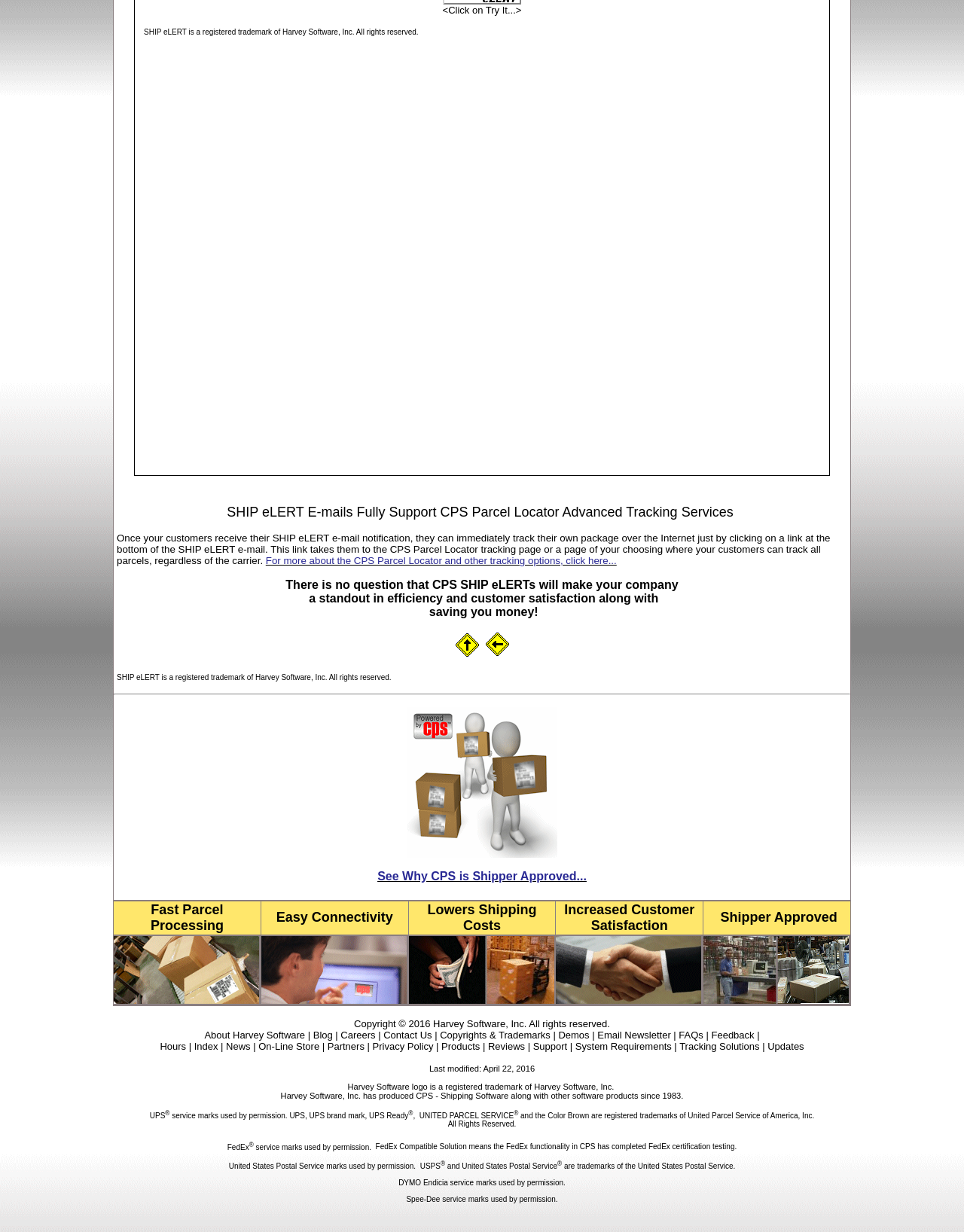Provide a one-word or one-phrase answer to the question:
What is SHIP eLERT?

Email notification